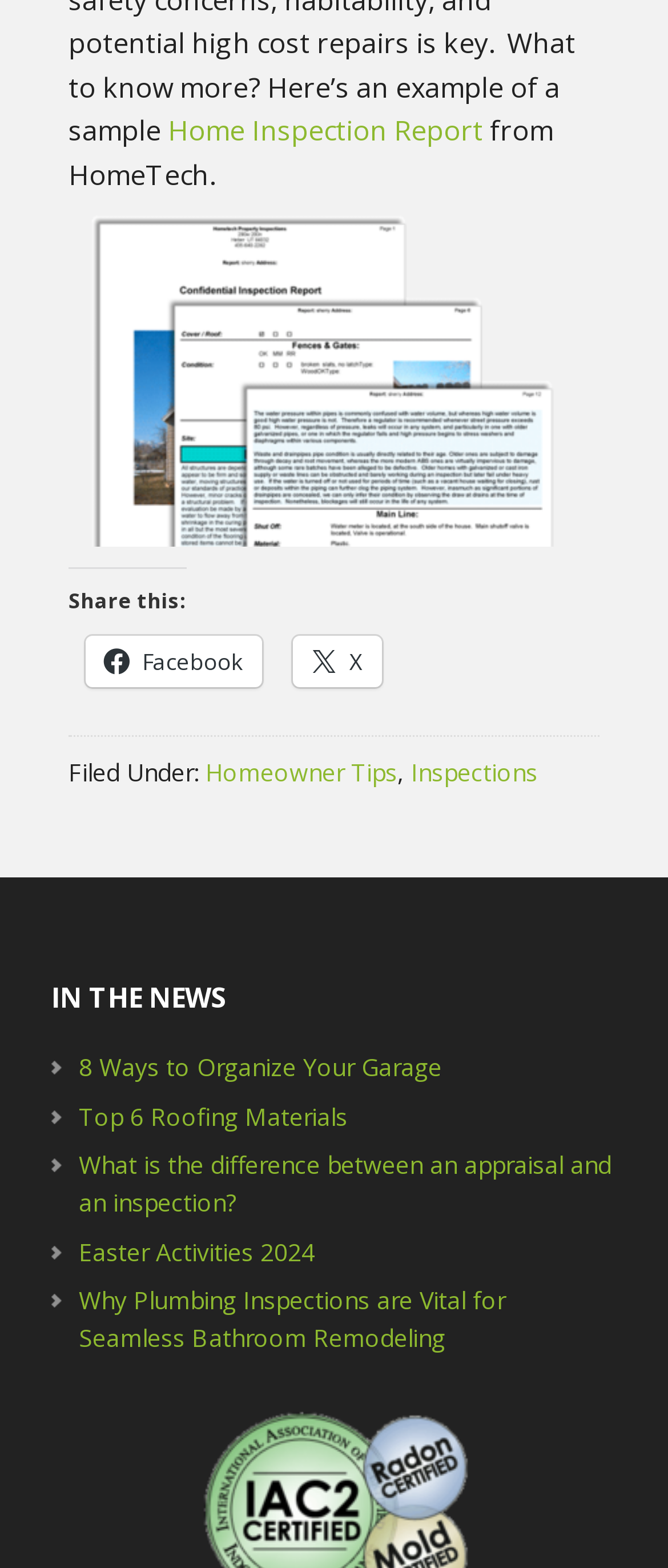Determine the bounding box coordinates of the element that should be clicked to execute the following command: "View 8 Ways to Organize Your Garage".

[0.118, 0.67, 0.662, 0.691]